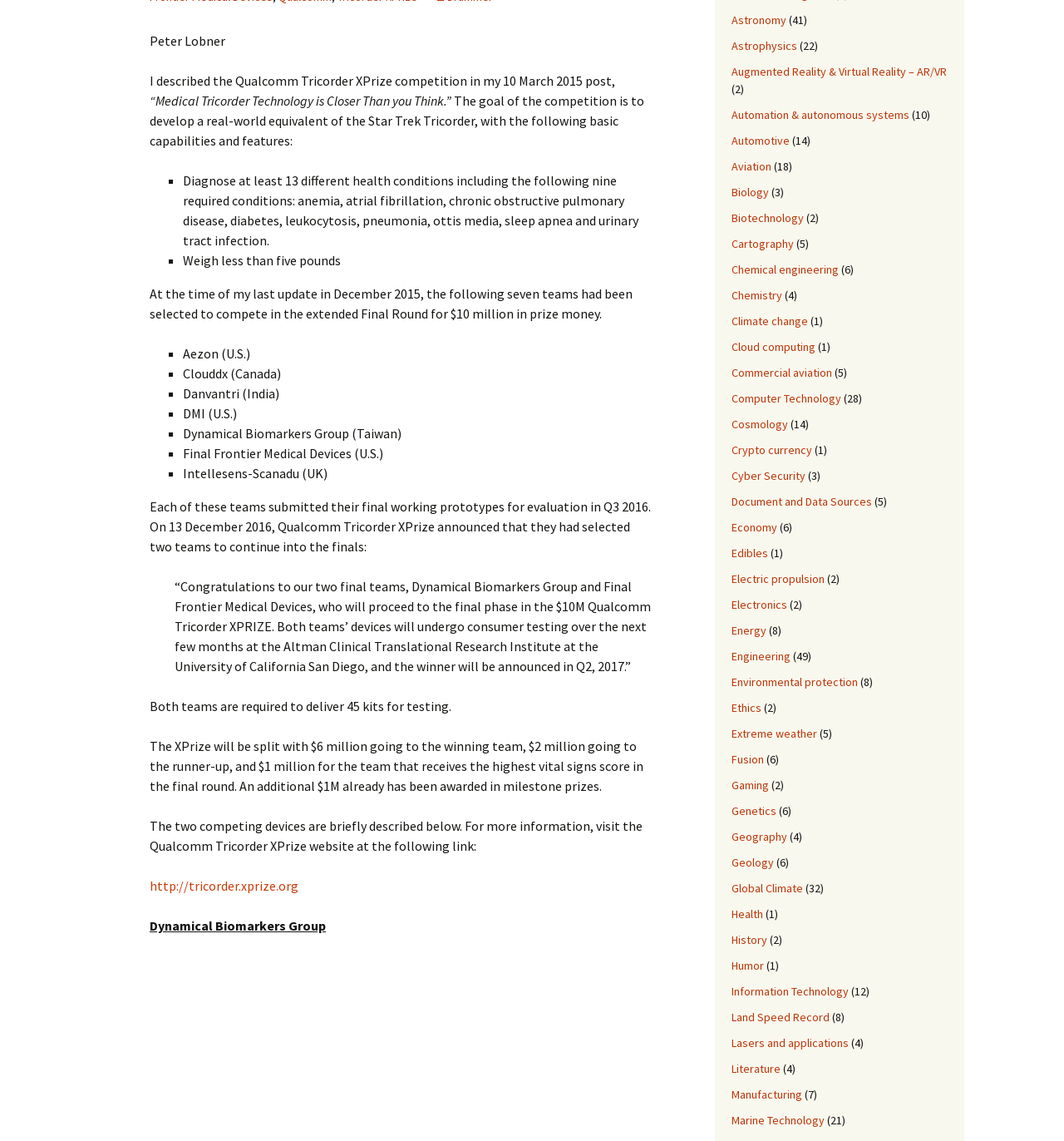Calculate the bounding box coordinates of the UI element given the description: "Lasers and applications".

[0.688, 0.907, 0.798, 0.921]